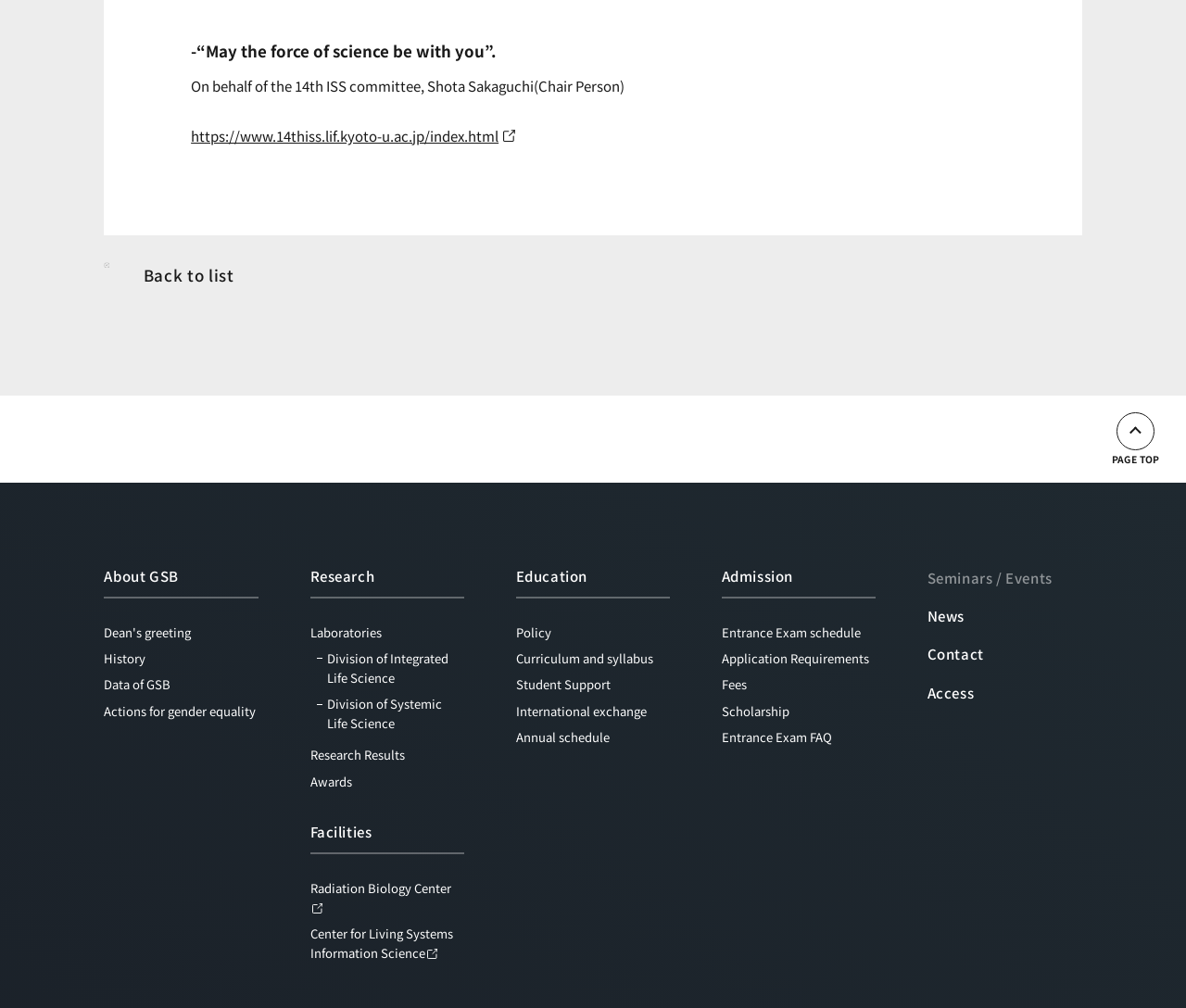Please mark the bounding box coordinates of the area that should be clicked to carry out the instruction: "View Seminars and Events".

[0.782, 0.563, 0.887, 0.583]